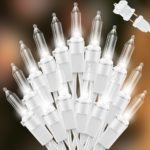Generate an in-depth description of the image you see.

The image showcases a vibrant display of 100-count warm white LED plug-in Christmas string lights. The lights are arranged in a fan-like configuration, highlighting their sleek and modern design, with each bulb featuring a clear casing that emits a soft, inviting glow. The background is softly blurred, emphasizing the festive ambiance that these lights can create in holiday décor. This type of lighting is perfect for enhancing the festive spirit, whether for indoor decorating or outdoor displays, making them a popular choice for holiday festivities and celebrations.